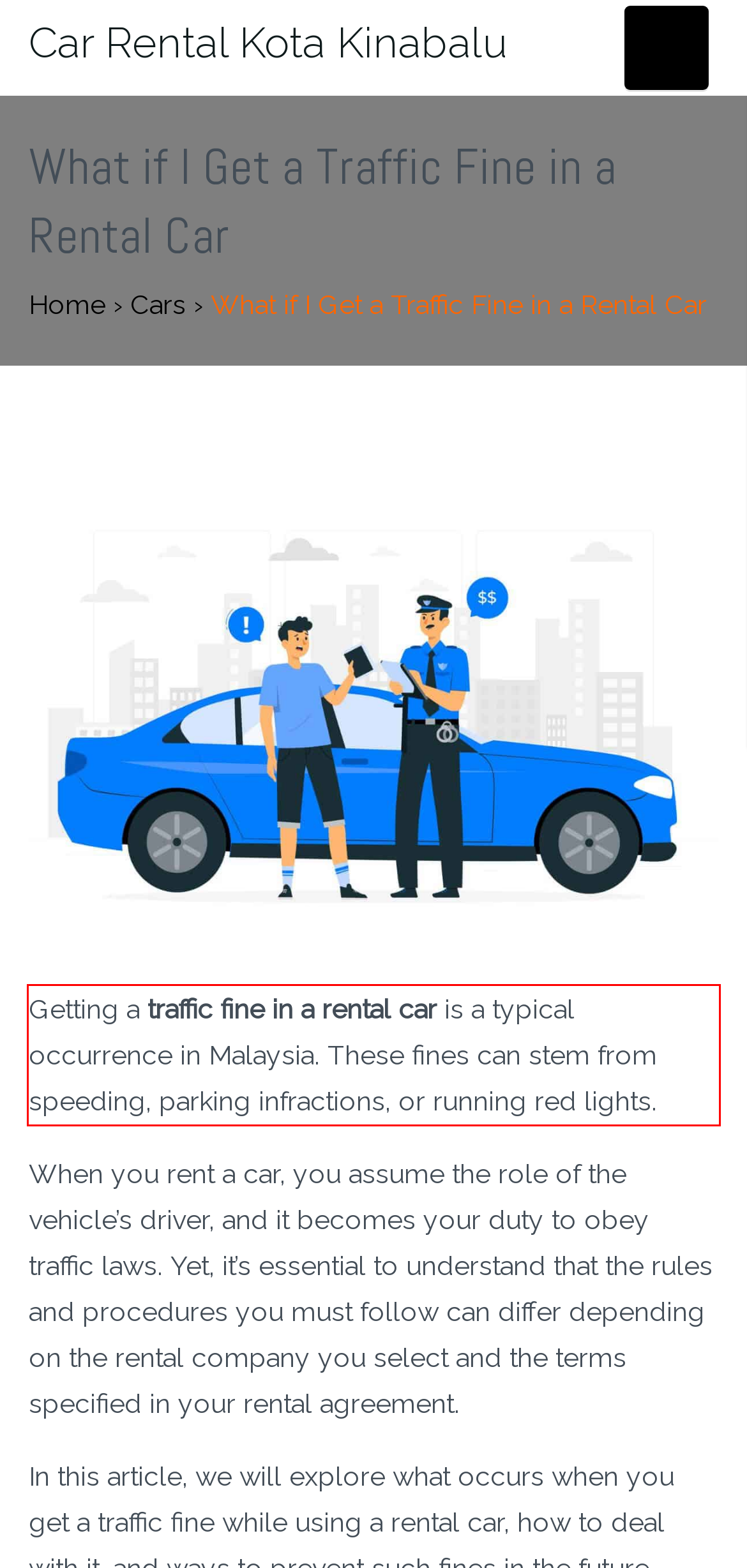You are given a webpage screenshot with a red bounding box around a UI element. Extract and generate the text inside this red bounding box.

Getting a traffic fine in a rental car is a typical occurrence in Malaysia. These fines can stem from speeding, parking infractions, or running red lights.